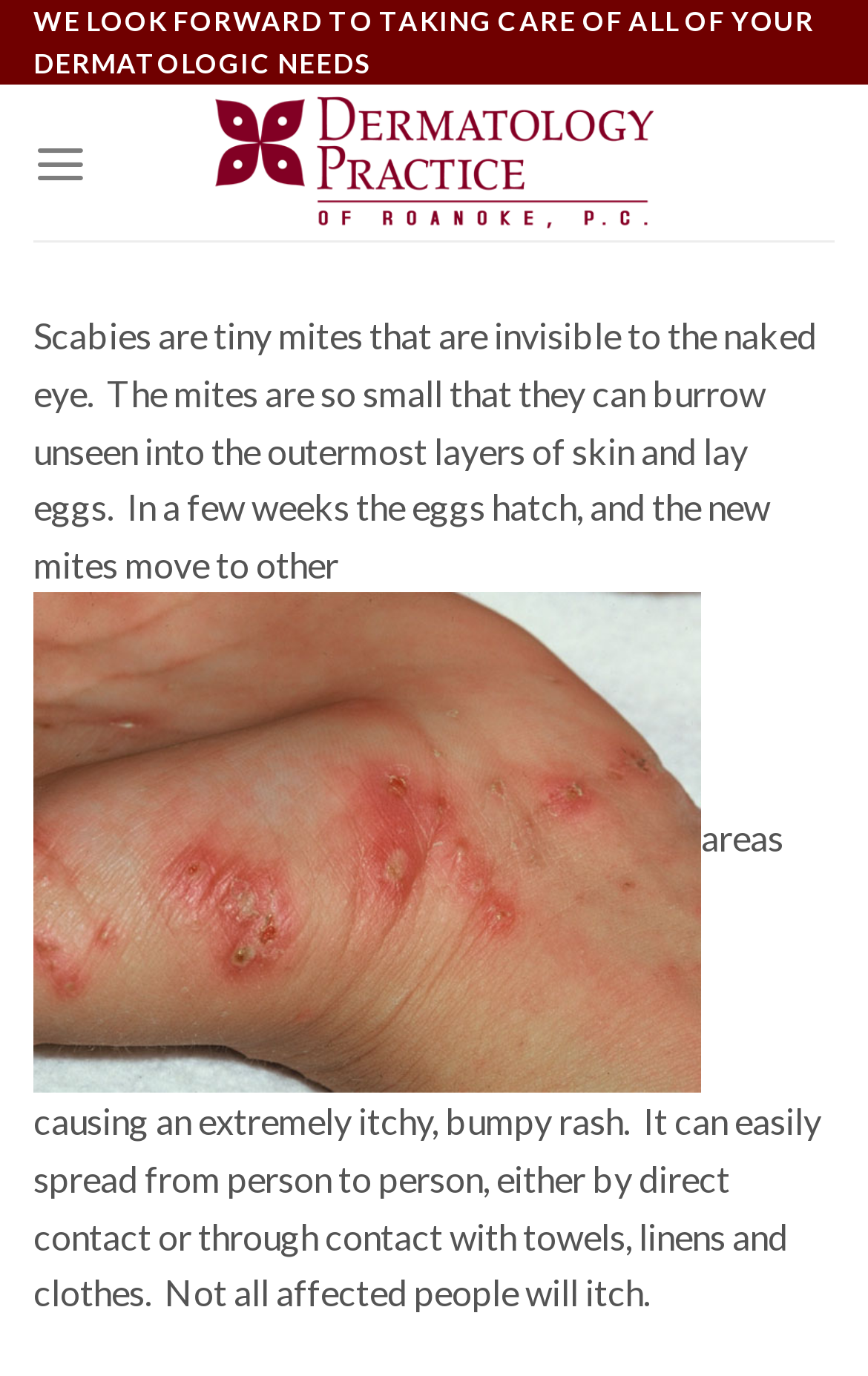Respond to the question with just a single word or phrase: 
What is the effect of scabies on the skin?

Itchy, bumpy rash